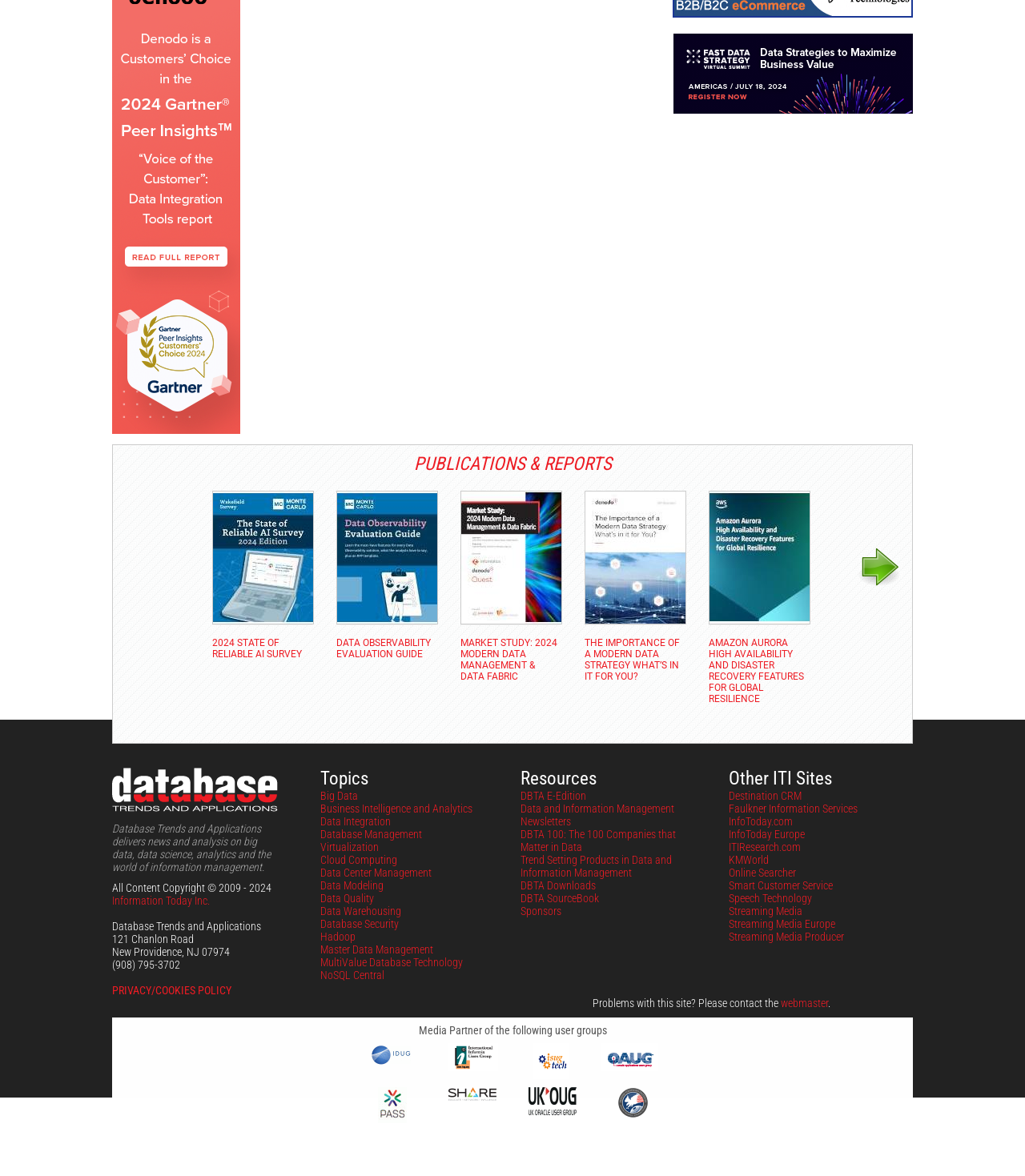What is the purpose of the section with links like 'DBTA E-Edition' and 'Data and Information Management Newsletters'?
Examine the screenshot and reply with a single word or phrase.

Resources